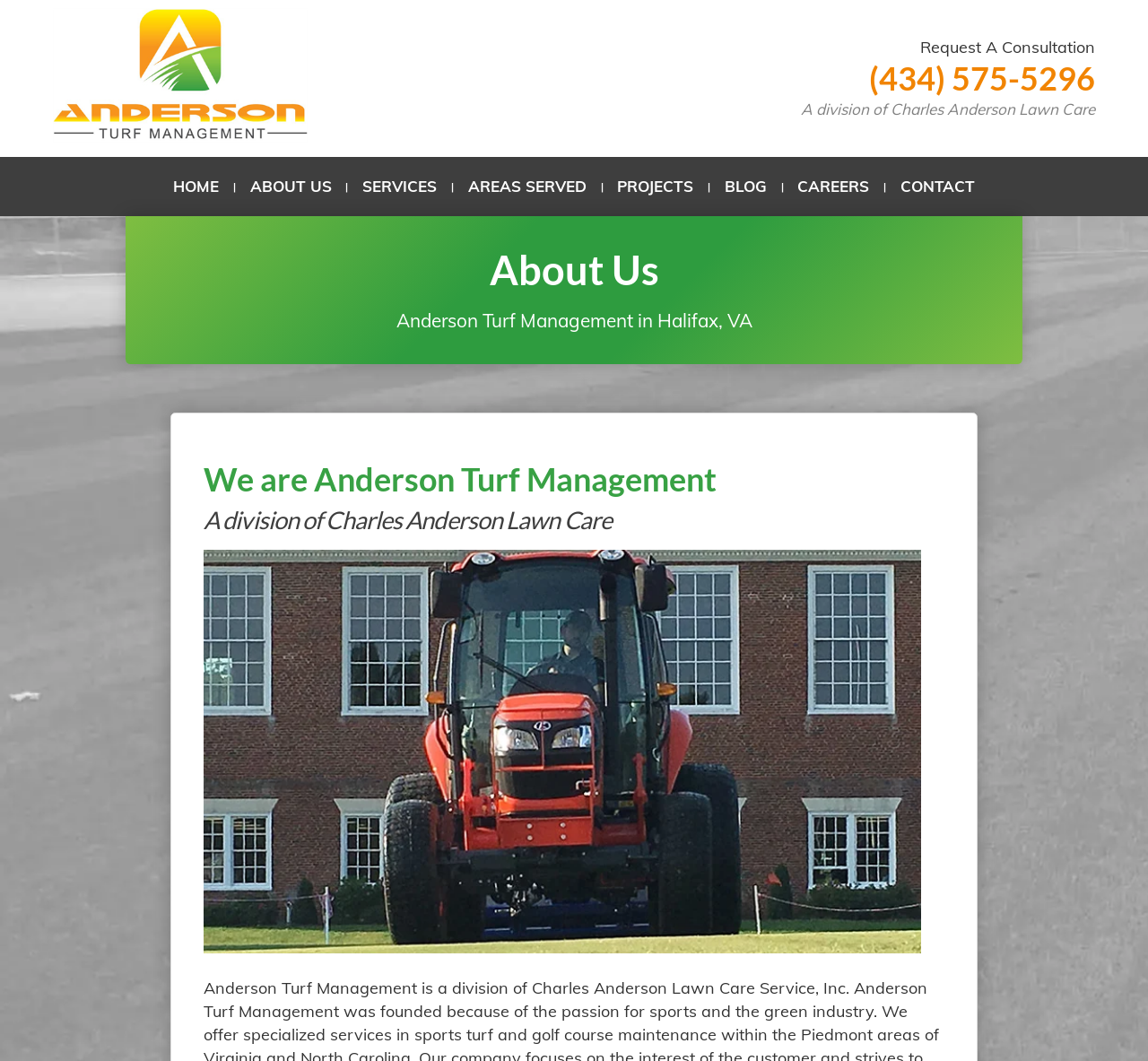What is the company name?
Using the image as a reference, give an elaborate response to the question.

The company name is obtained from the logo image and the static text 'Anderson Turf Management in Halifax, VA'.